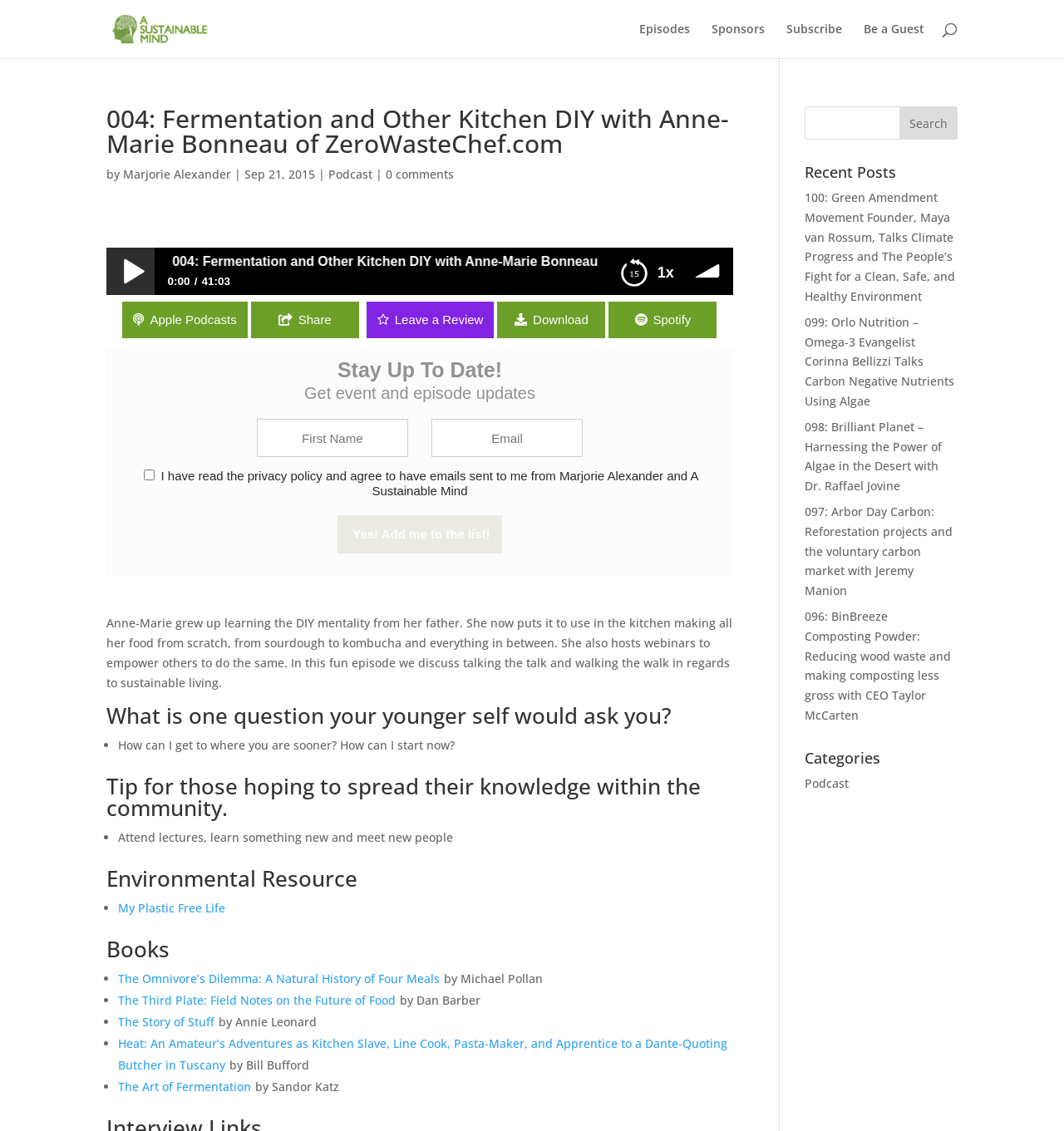Who is the guest of the episode?
Answer the question with as much detail as you can, using the image as a reference.

I found the answer by looking at the heading '004: Fermentation and Other Kitchen DIY with Anne-Marie Bonneau of ZeroWasteChef.com' which mentions the guest's name.